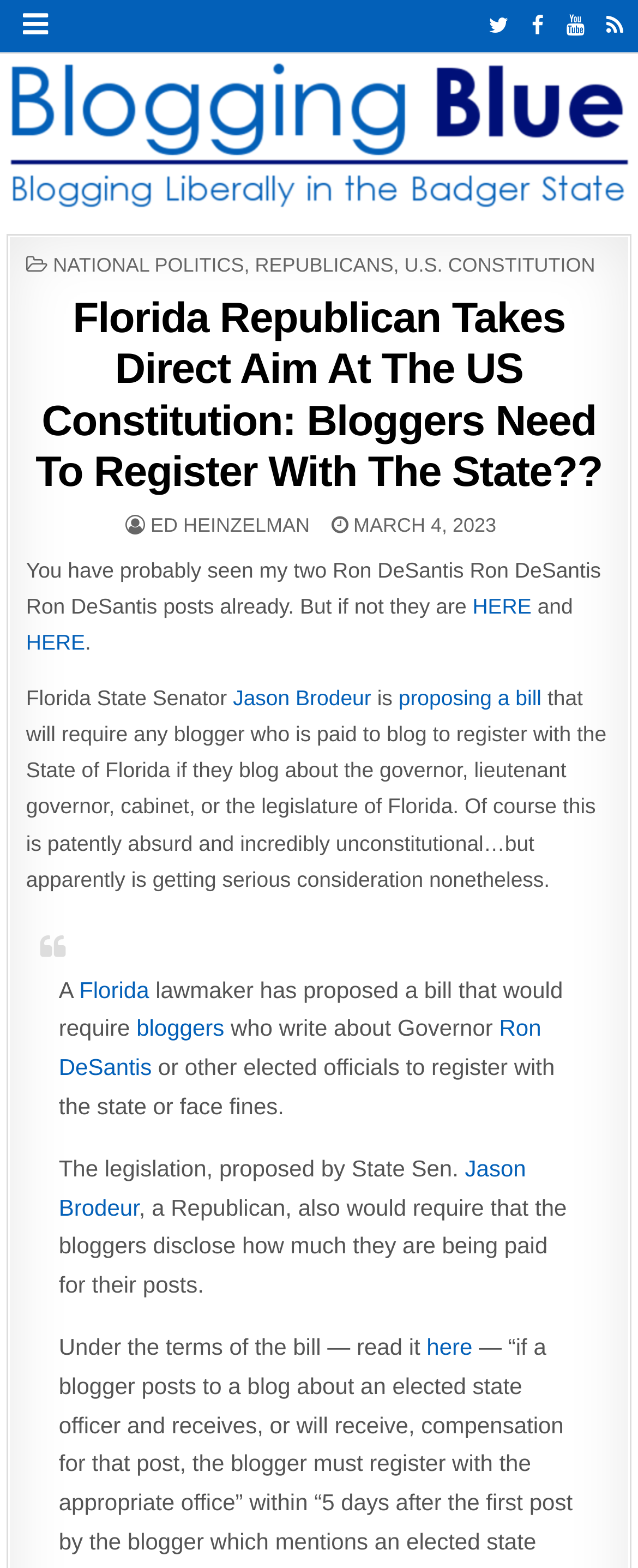What is the topic of the blogger's posts that would require registration with the State of Florida?
Look at the image and respond to the question as thoroughly as possible.

I found the answer by reading the text in the webpage, which states that bloggers who write about the governor, lieutenant governor, cabinet, or legislature of Florida would need to register with the State of Florida.